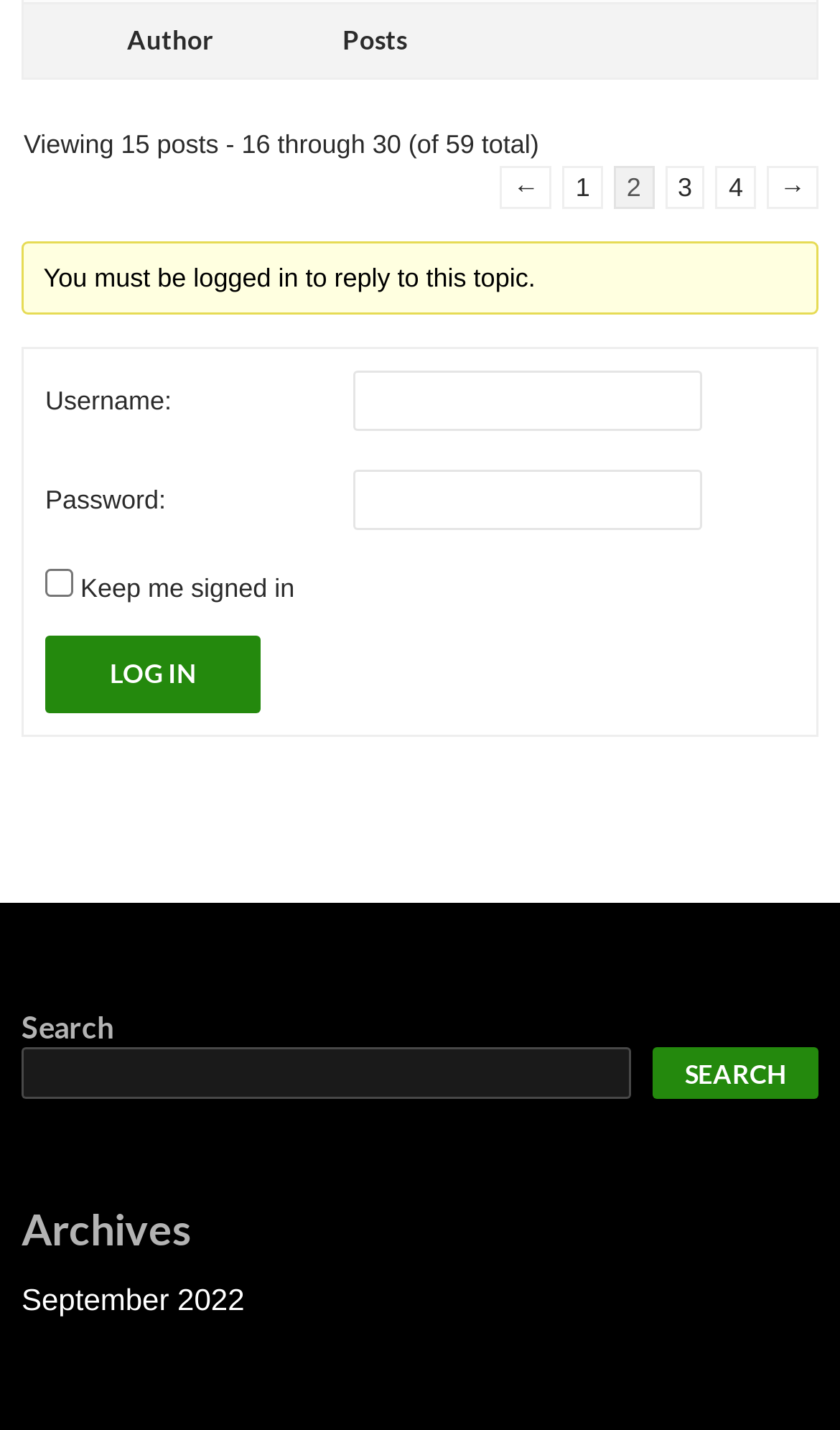Find the bounding box of the UI element described as follows: "parent_node: SEARCH name="s"".

[0.026, 0.733, 0.751, 0.769]